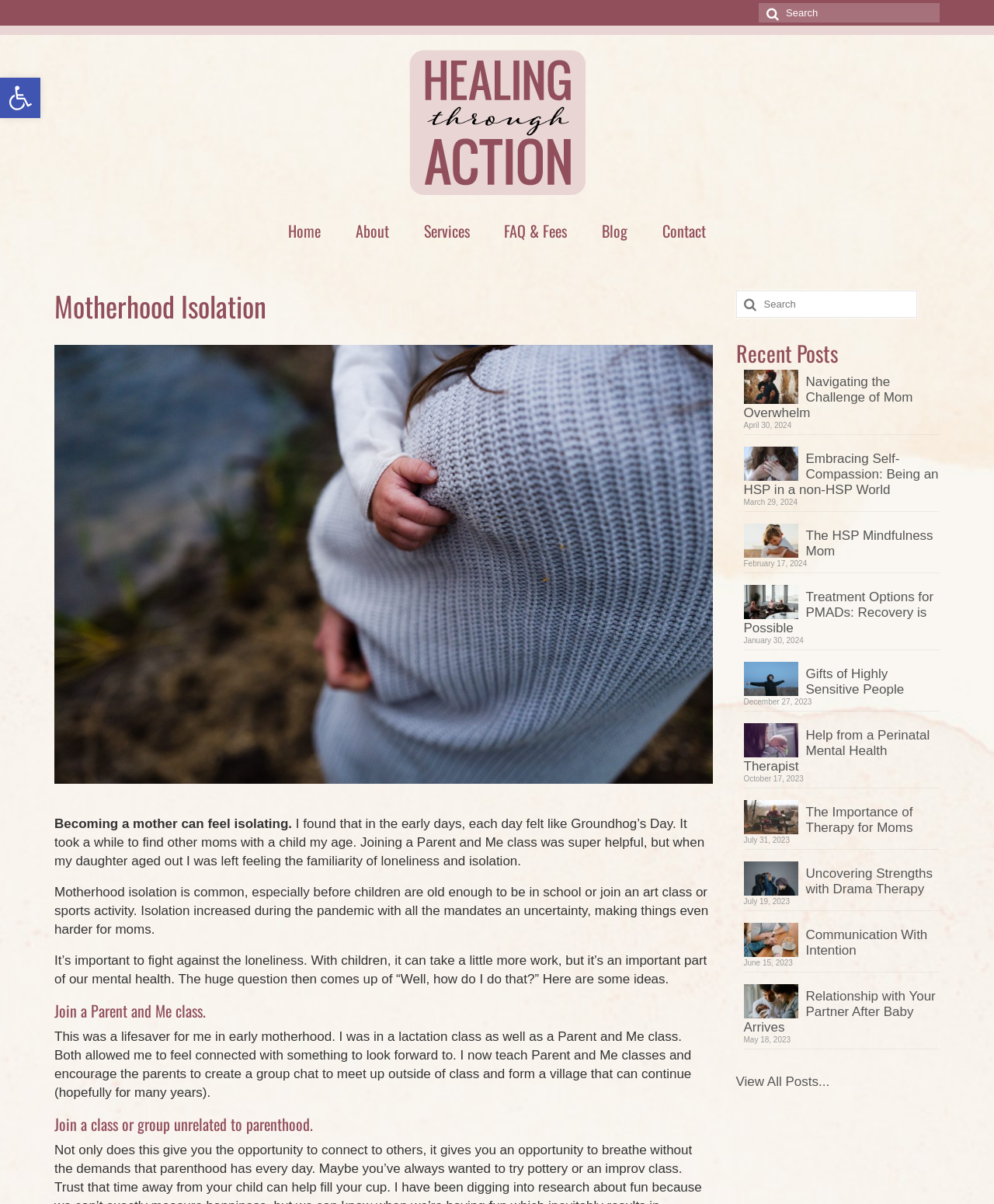Please provide the bounding box coordinates for the UI element as described: "The HSP Mindfulness Mom". The coordinates must be four floats between 0 and 1, represented as [left, top, right, bottom].

[0.748, 0.435, 0.945, 0.465]